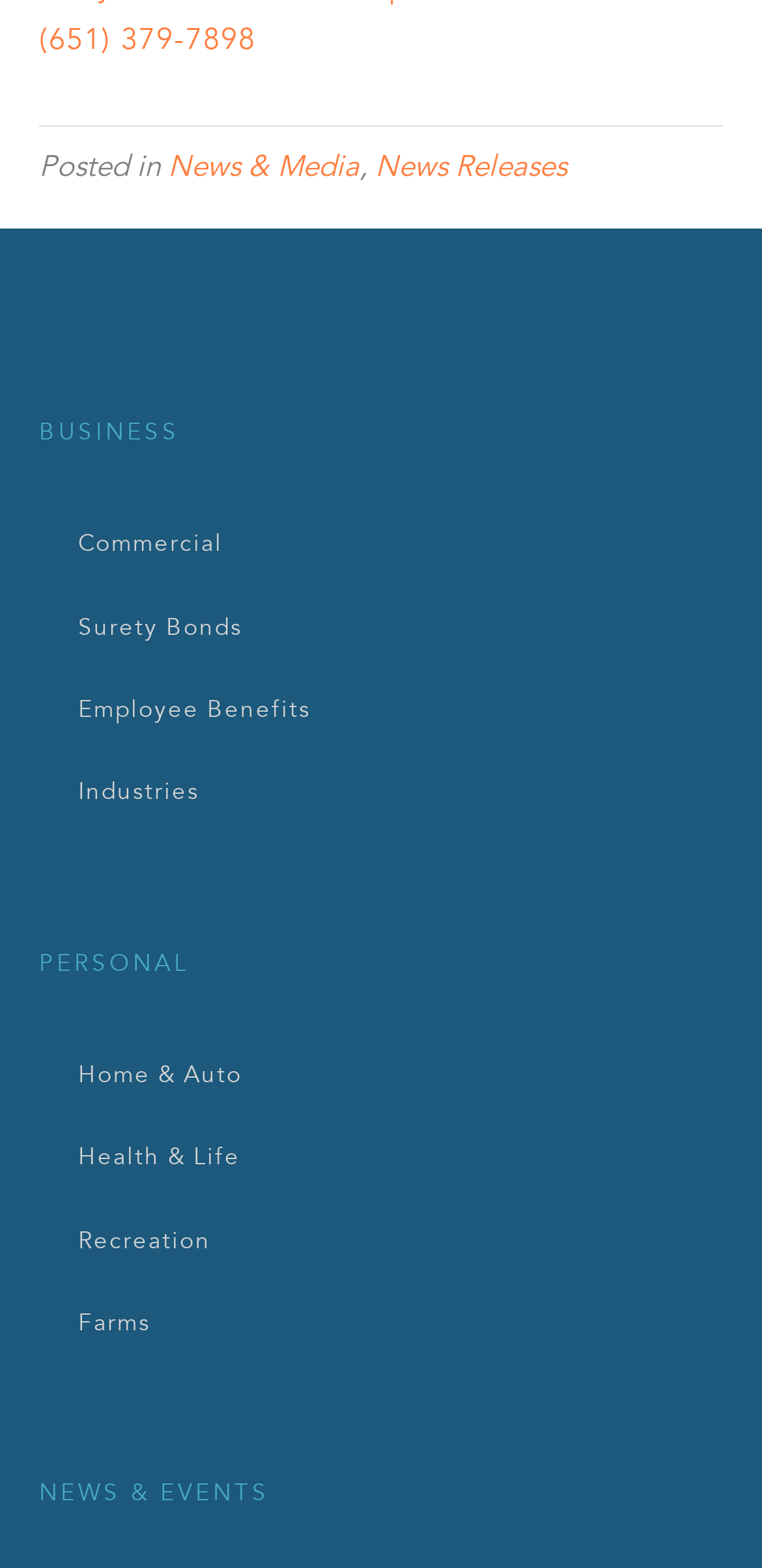Predict the bounding box coordinates of the area that should be clicked to accomplish the following instruction: "explore Home & Auto". The bounding box coordinates should consist of four float numbers between 0 and 1, i.e., [left, top, right, bottom].

[0.103, 0.662, 0.949, 0.714]